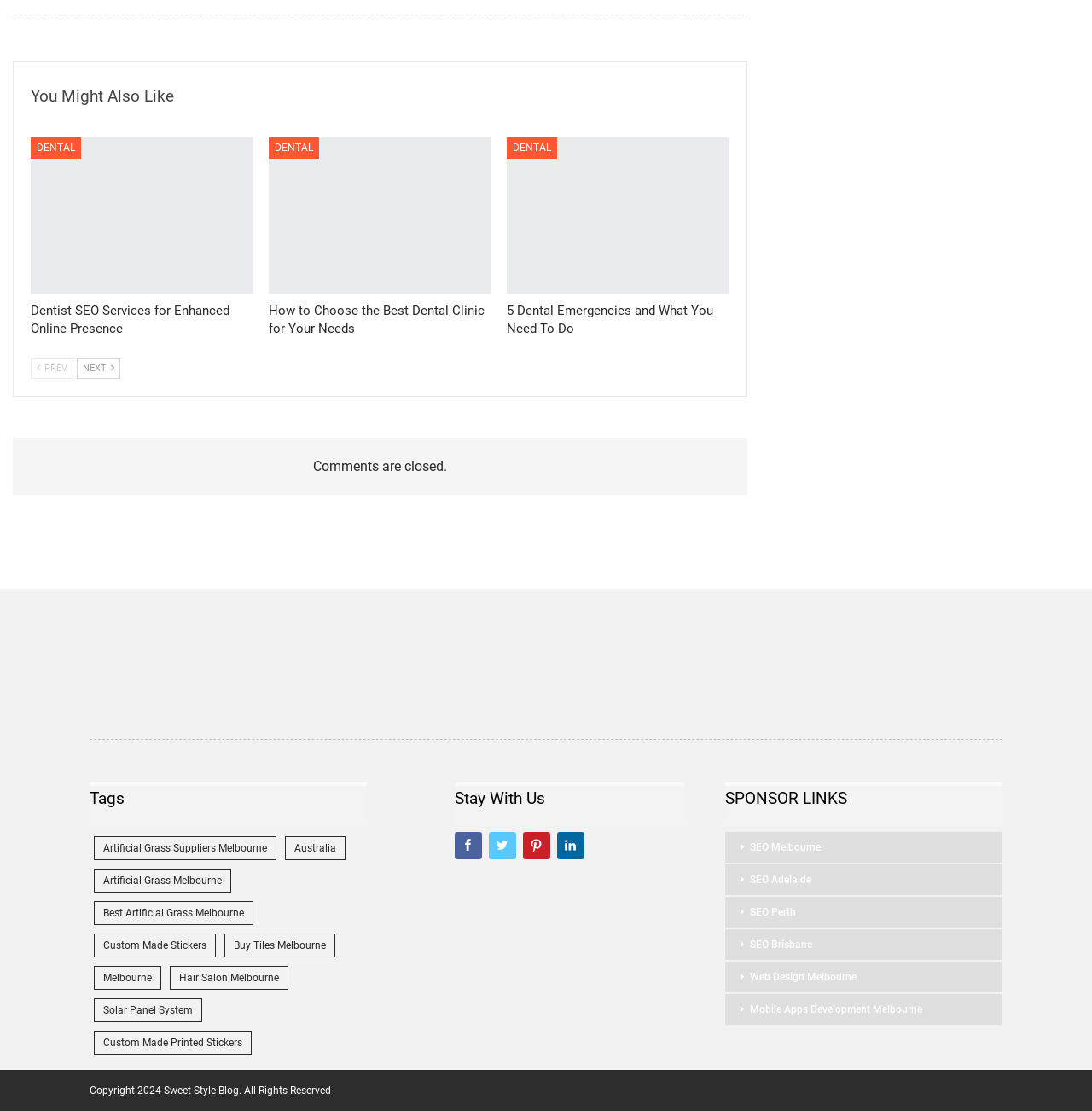Can you specify the bounding box coordinates of the area that needs to be clicked to fulfill the following instruction: "Click on 'Artificial Grass Suppliers Melbourne'"?

[0.086, 0.753, 0.253, 0.774]